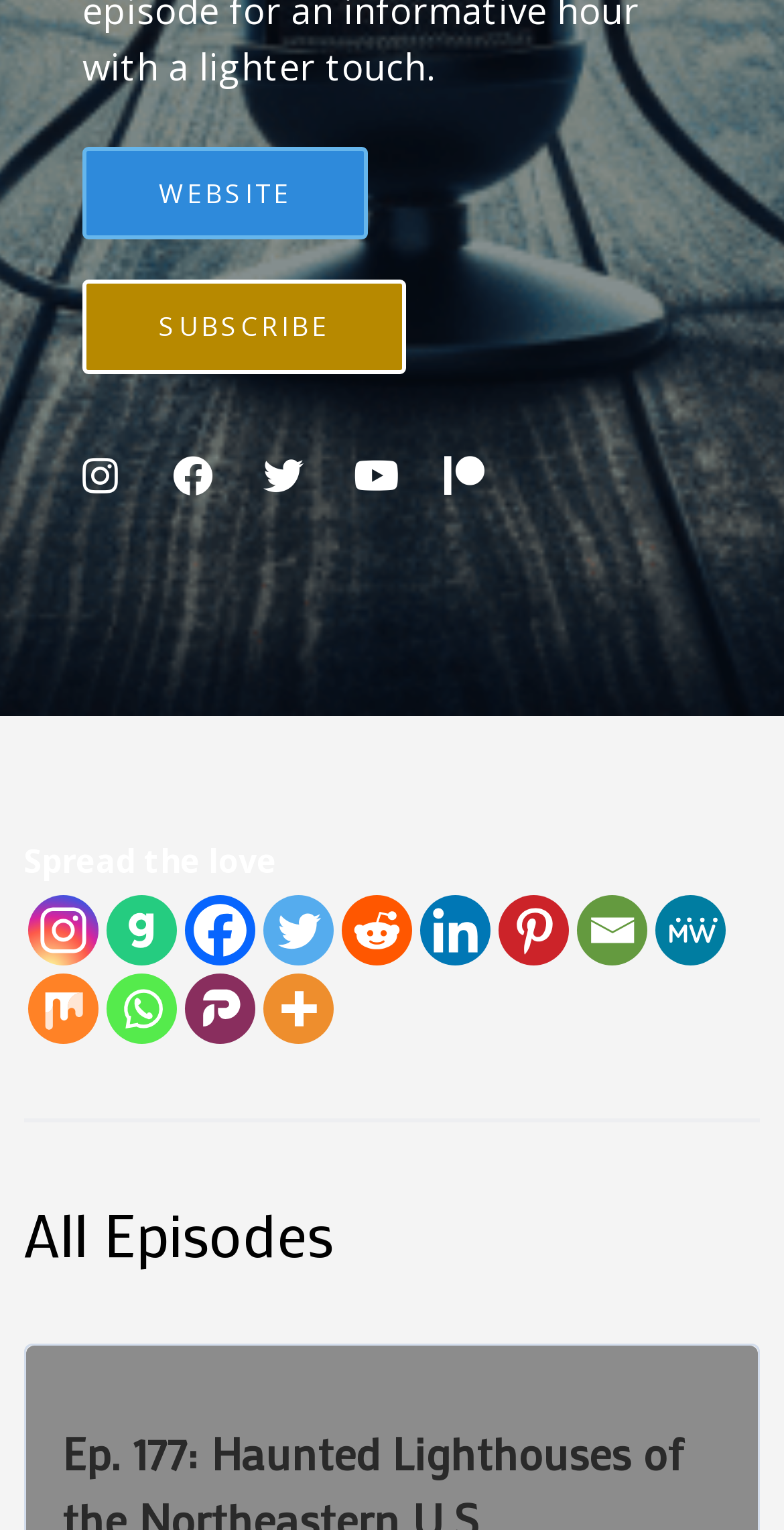Please find the bounding box coordinates for the clickable element needed to perform this instruction: "Visit Instagram".

[0.105, 0.298, 0.182, 0.324]